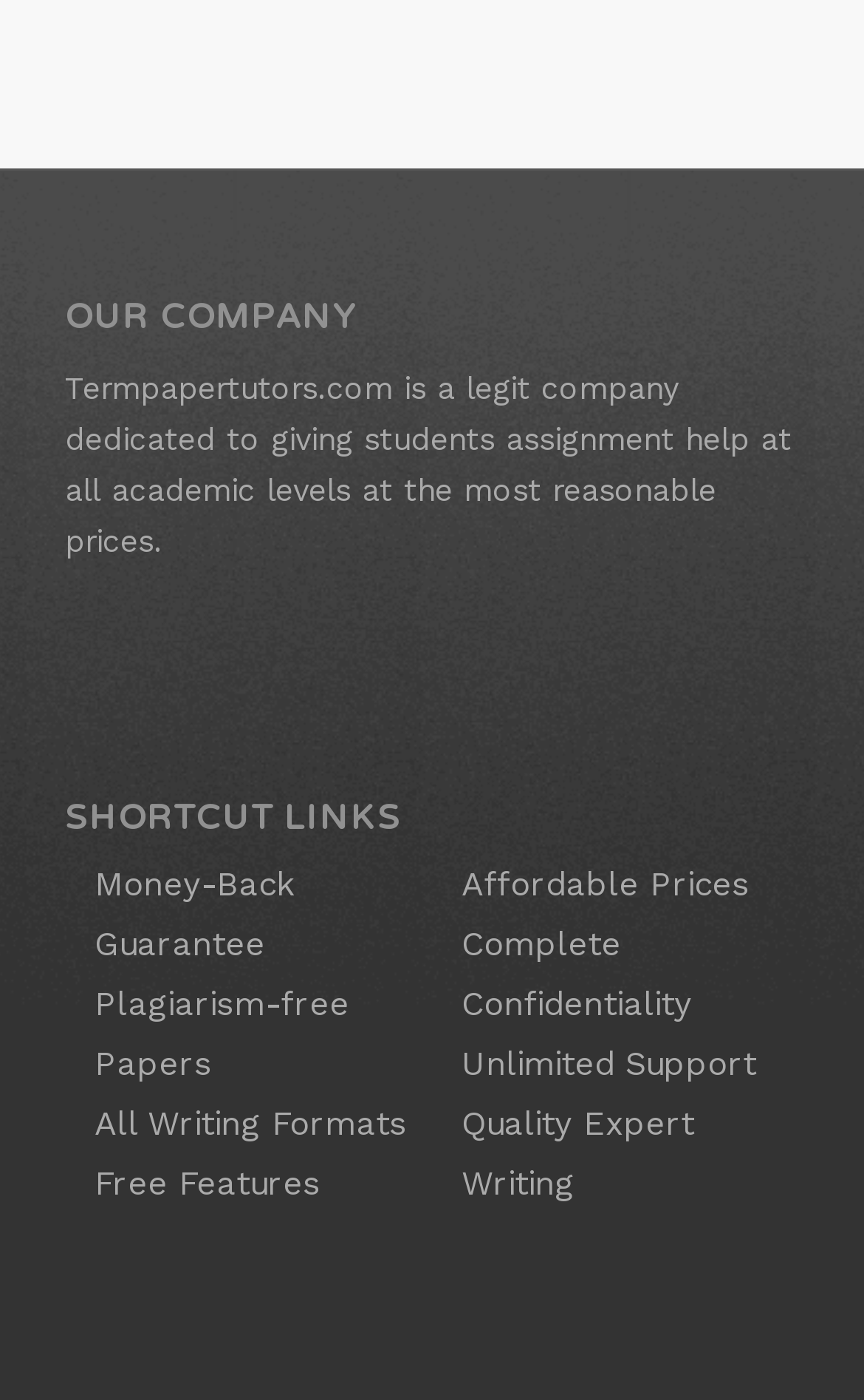What is the company's focus in terms of academic levels?
Refer to the image and provide a one-word or short phrase answer.

All levels